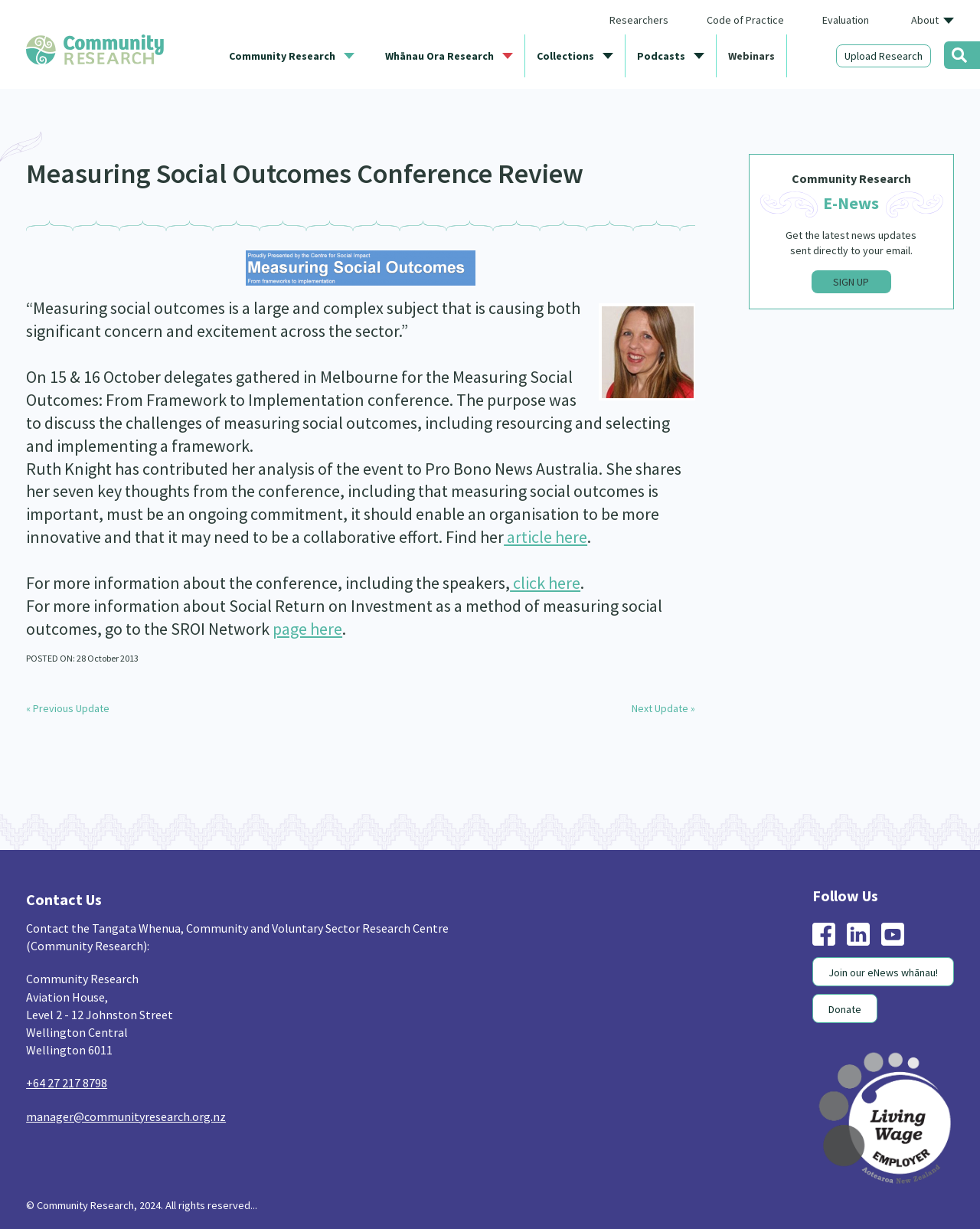Who contributed an analysis of the event?
Please analyze the image and answer the question with as much detail as possible.

Ruth Knight's analysis of the event is mentioned in the text 'Ruth Knight has contributed her analysis of the event to Pro Bono News Australia.'